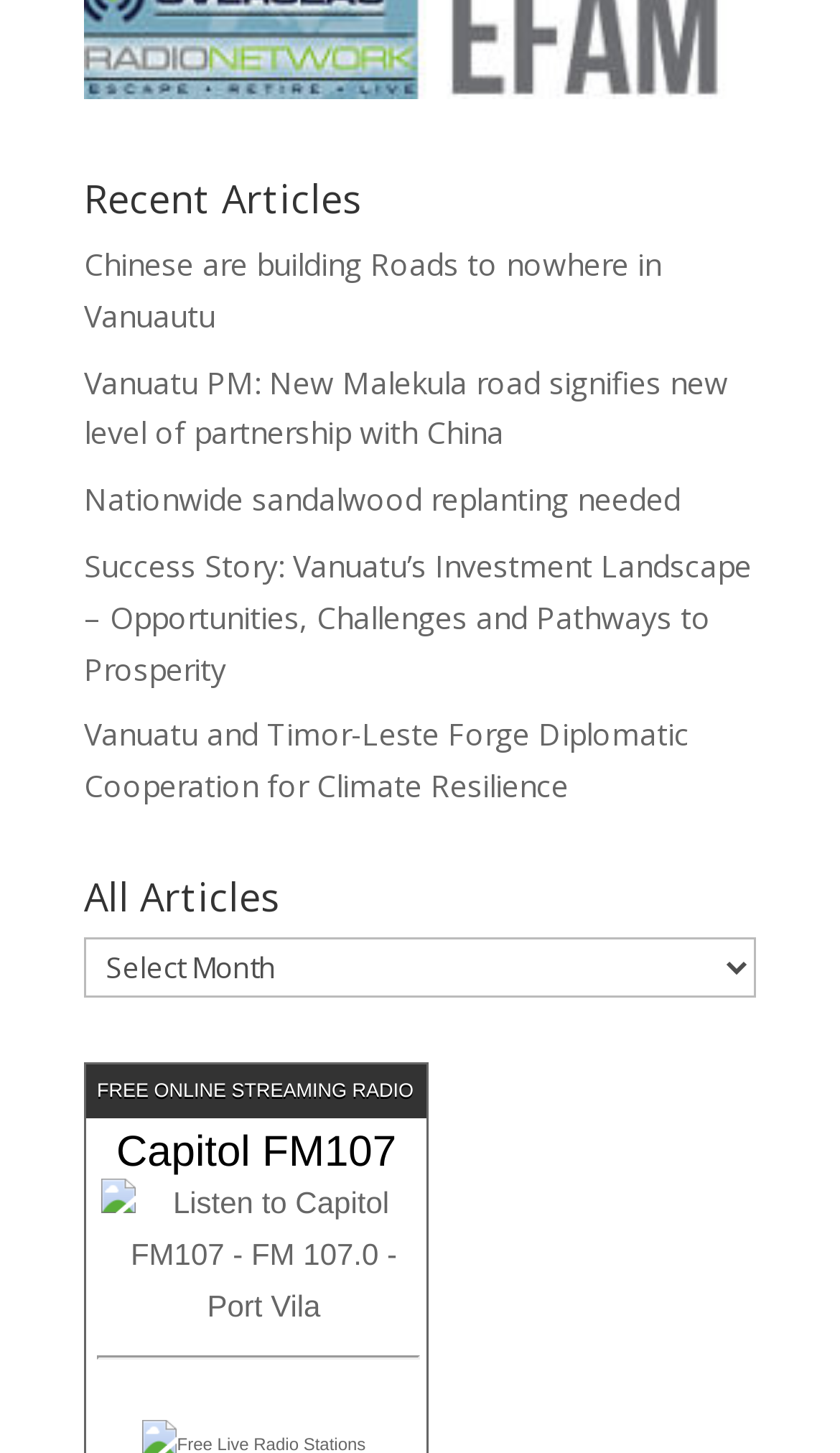What is the title of the first article?
Respond with a short answer, either a single word or a phrase, based on the image.

Chinese are building Roads to nowhere in Vanuautu